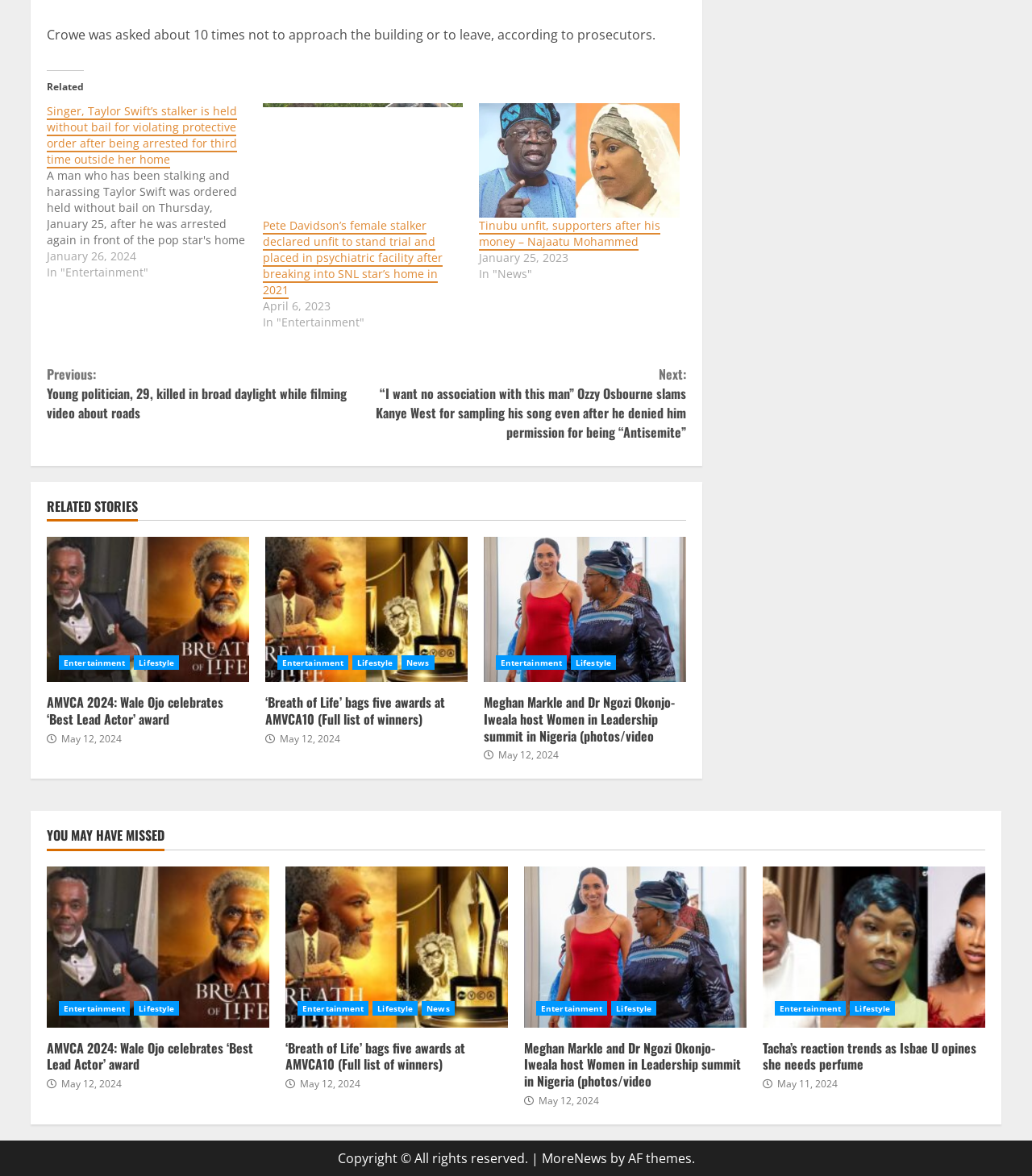Using the description "Entertainment", predict the bounding box of the relevant HTML element.

[0.269, 0.557, 0.338, 0.57]